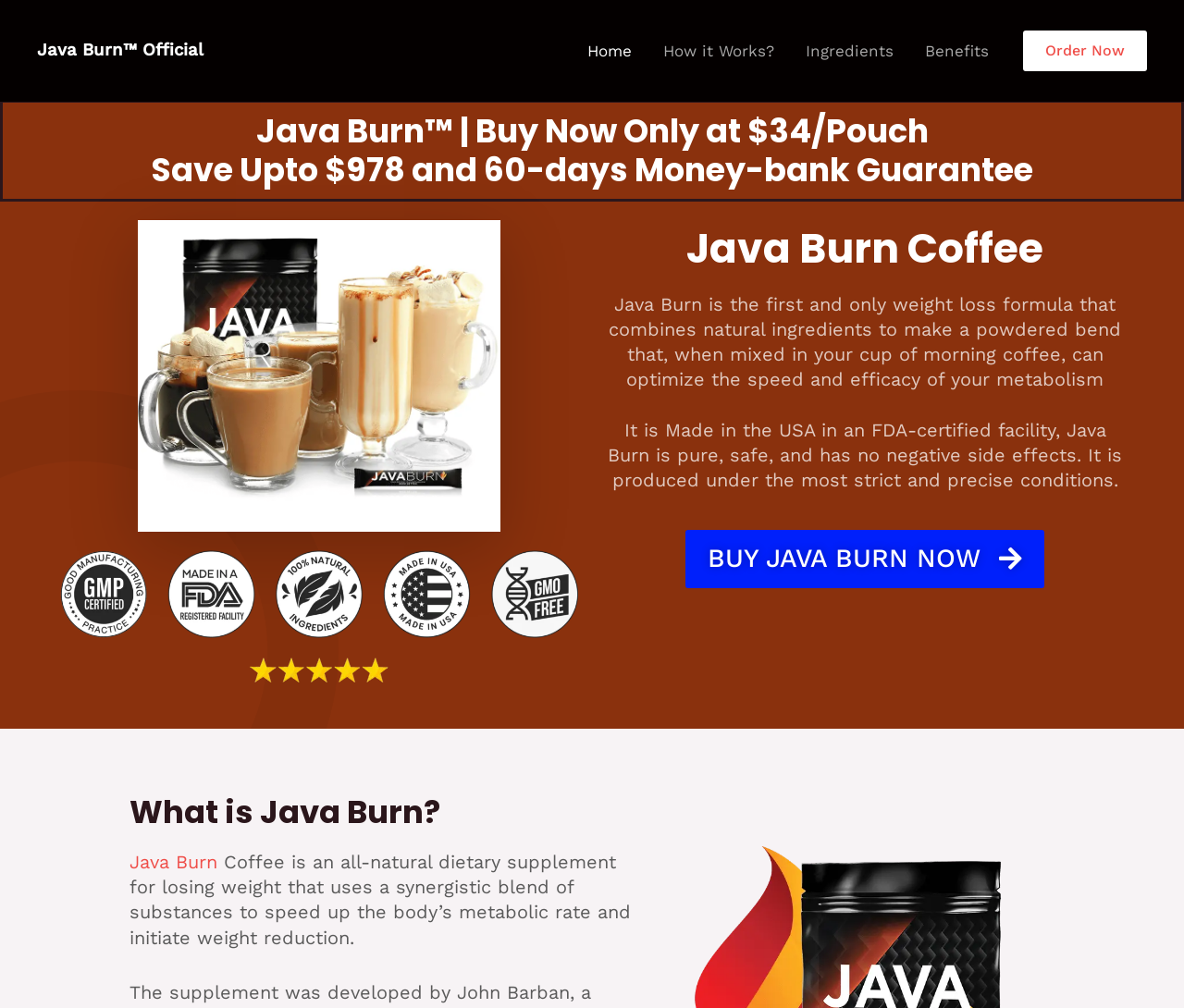Identify the bounding box coordinates for the UI element that matches this description: "How it Works?".

[0.547, 0.0, 0.667, 0.101]